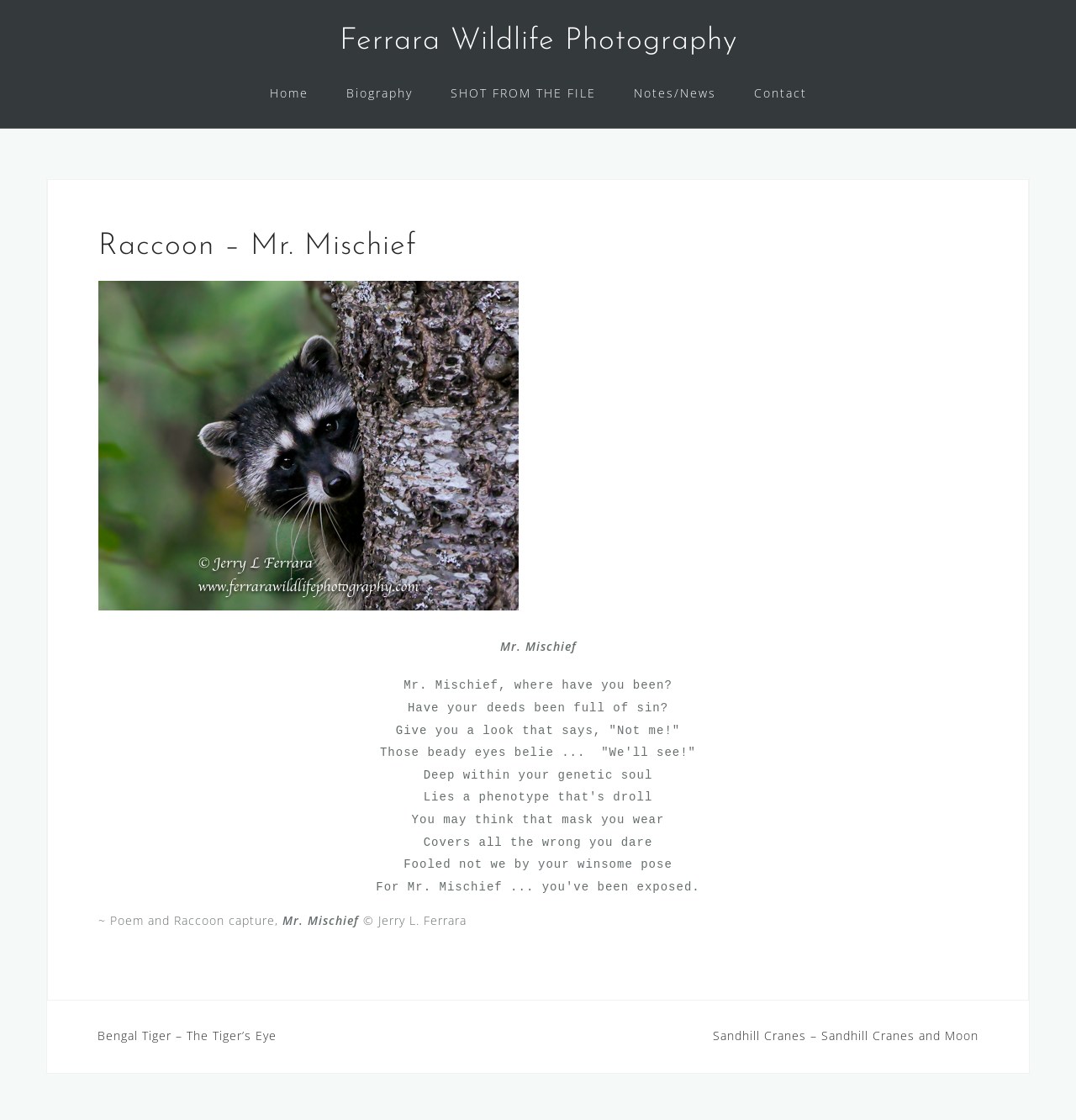What is the subject of the article?
Refer to the image and provide a concise answer in one word or phrase.

Raccoon